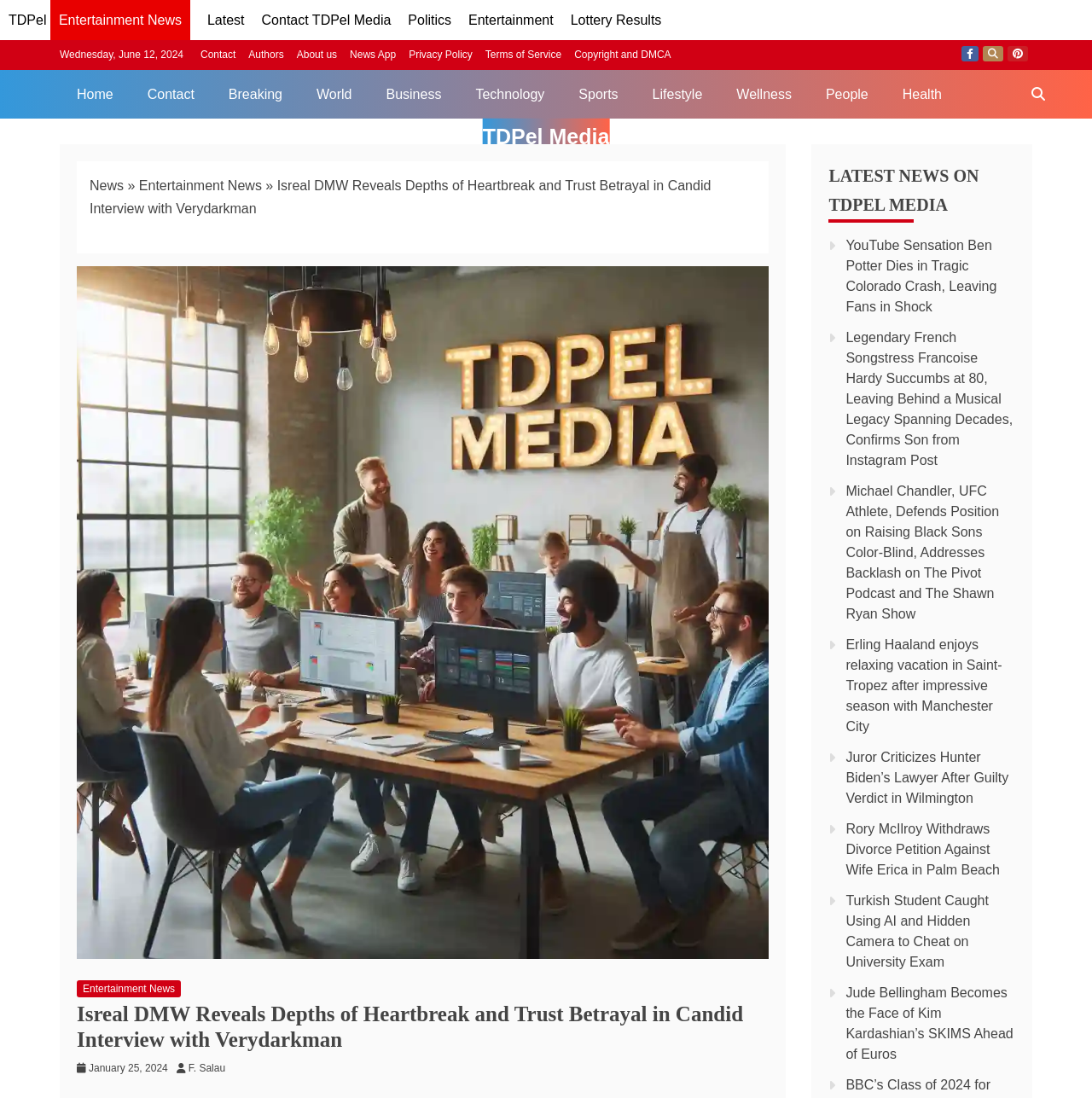Please determine the bounding box coordinates of the clickable area required to carry out the following instruction: "Check the latest news on TDPel Media". The coordinates must be four float numbers between 0 and 1, represented as [left, top, right, bottom].

[0.775, 0.217, 0.913, 0.286]